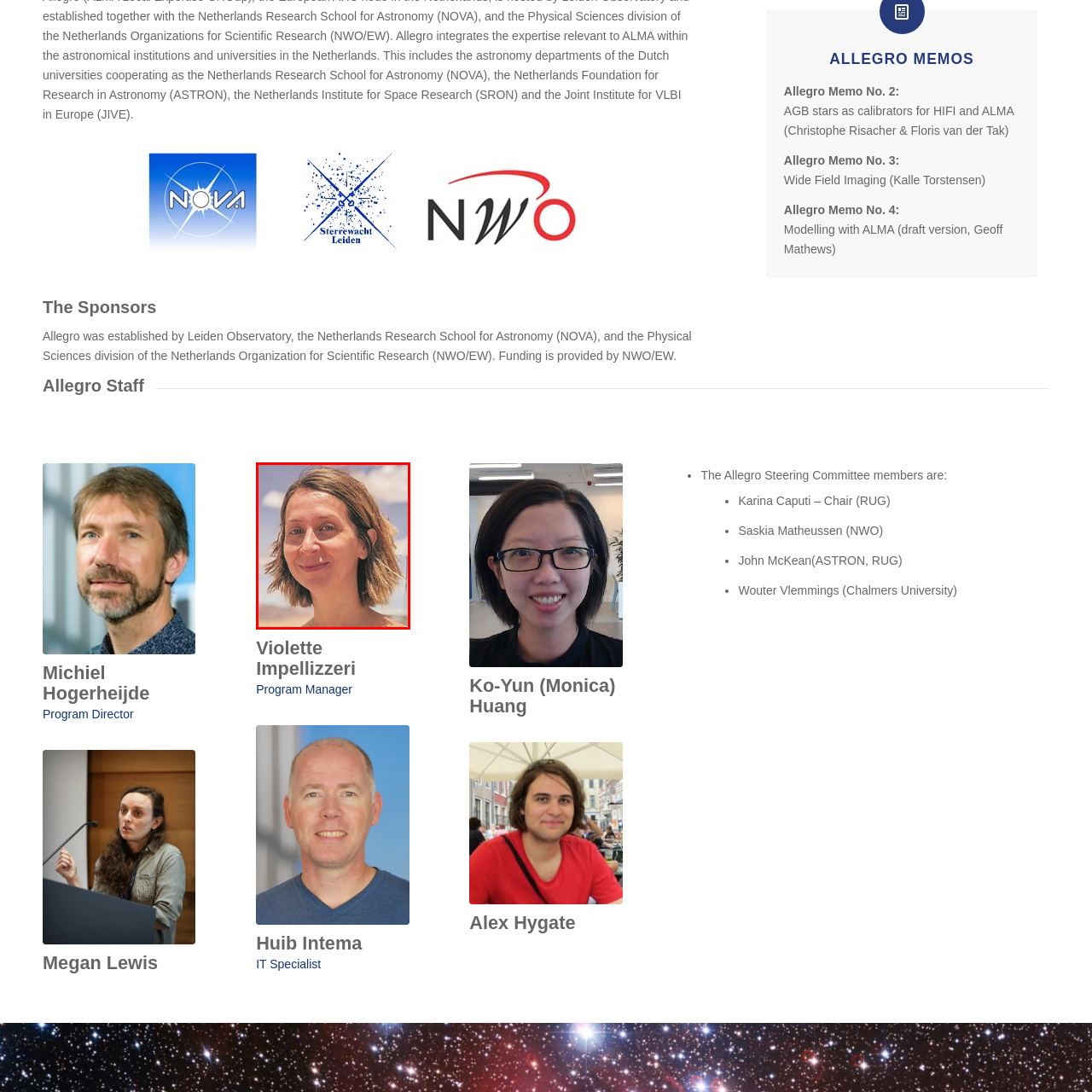Is the background of the image indoor?
Please focus on the image surrounded by the red bounding box and provide a one-word or phrase answer based on the image.

No